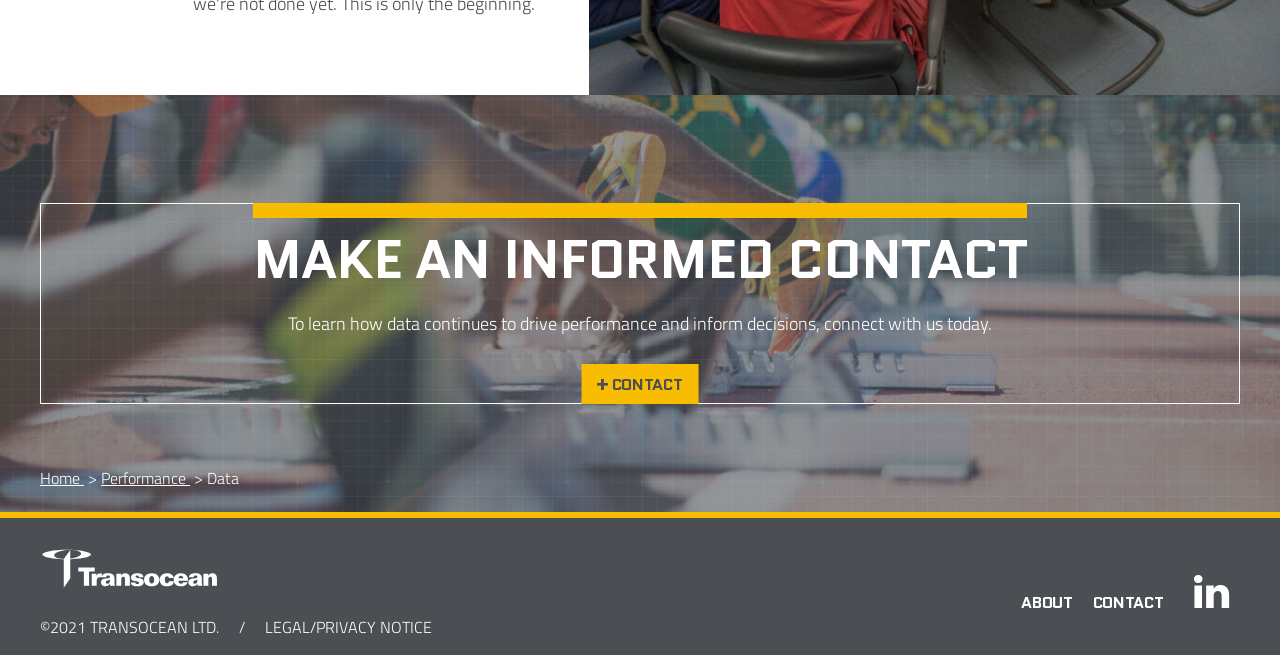Provide the bounding box coordinates in the format (top-left x, top-left y, bottom-right x, bottom-right y). All values are floating point numbers between 0 and 1. Determine the bounding box coordinate of the UI element described as: Performance

[0.079, 0.711, 0.149, 0.748]